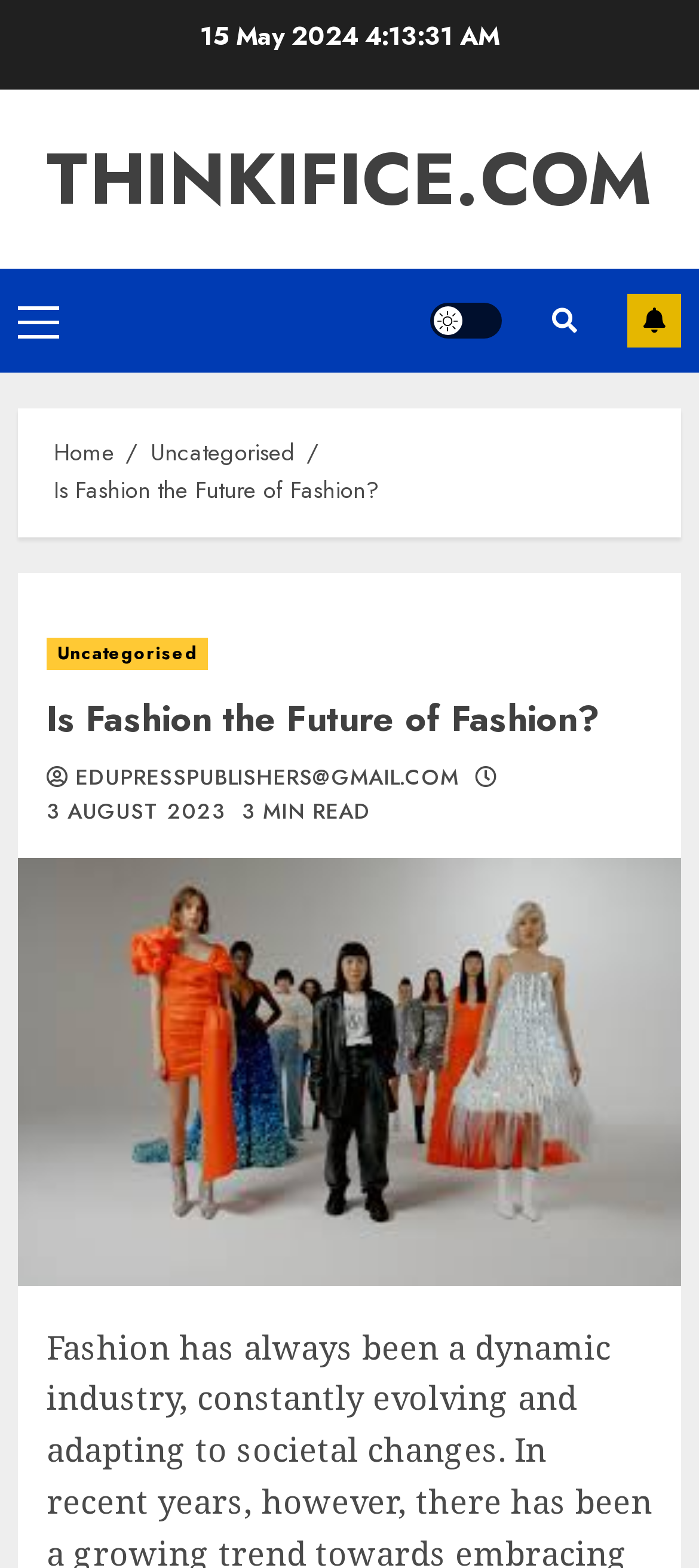Please locate the bounding box coordinates of the element that should be clicked to complete the given instruction: "View the top 5 skincare ingredients".

None